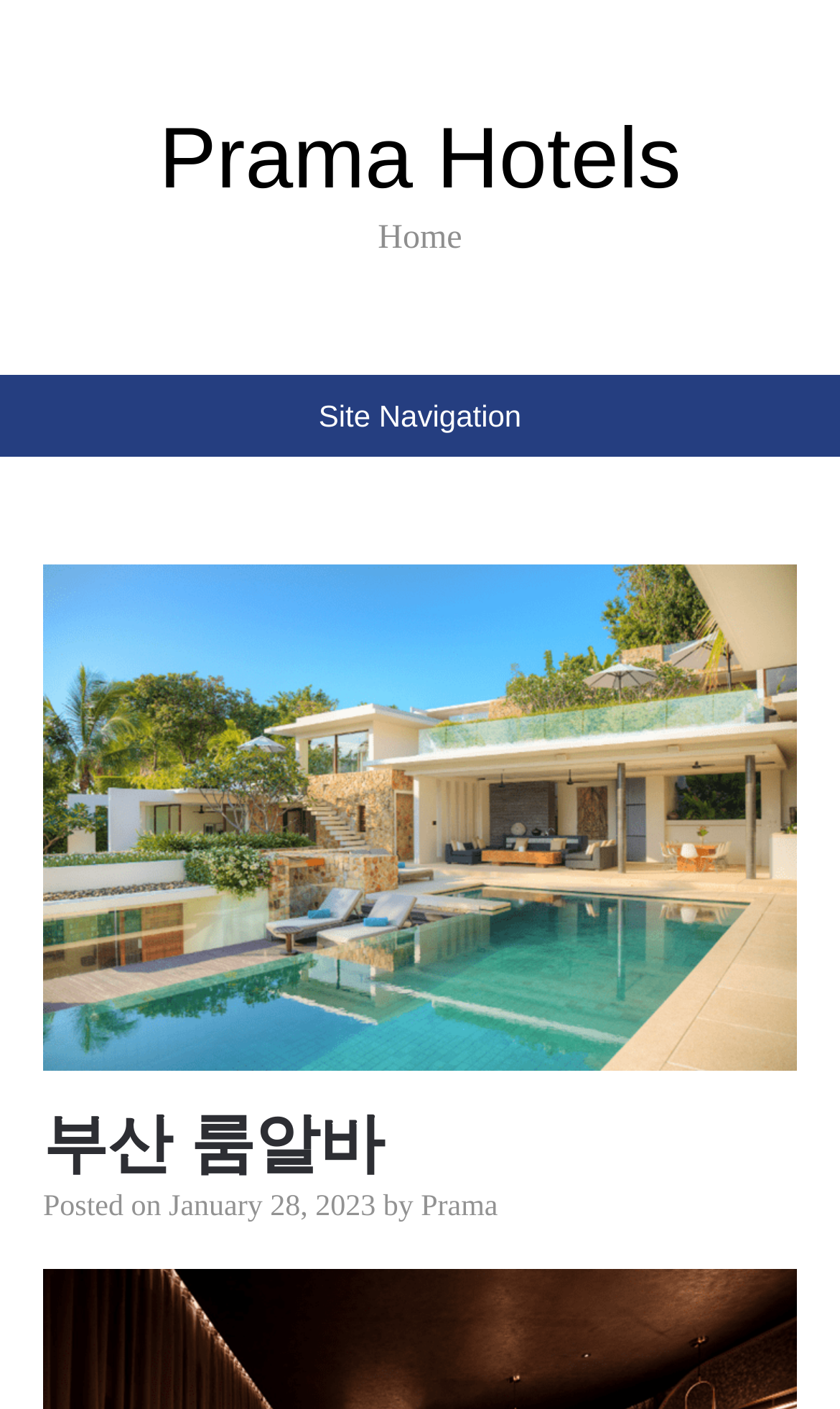Identify the bounding box for the UI element specified in this description: "January 28, 2023". The coordinates must be four float numbers between 0 and 1, formatted as [left, top, right, bottom].

[0.201, 0.846, 0.447, 0.869]